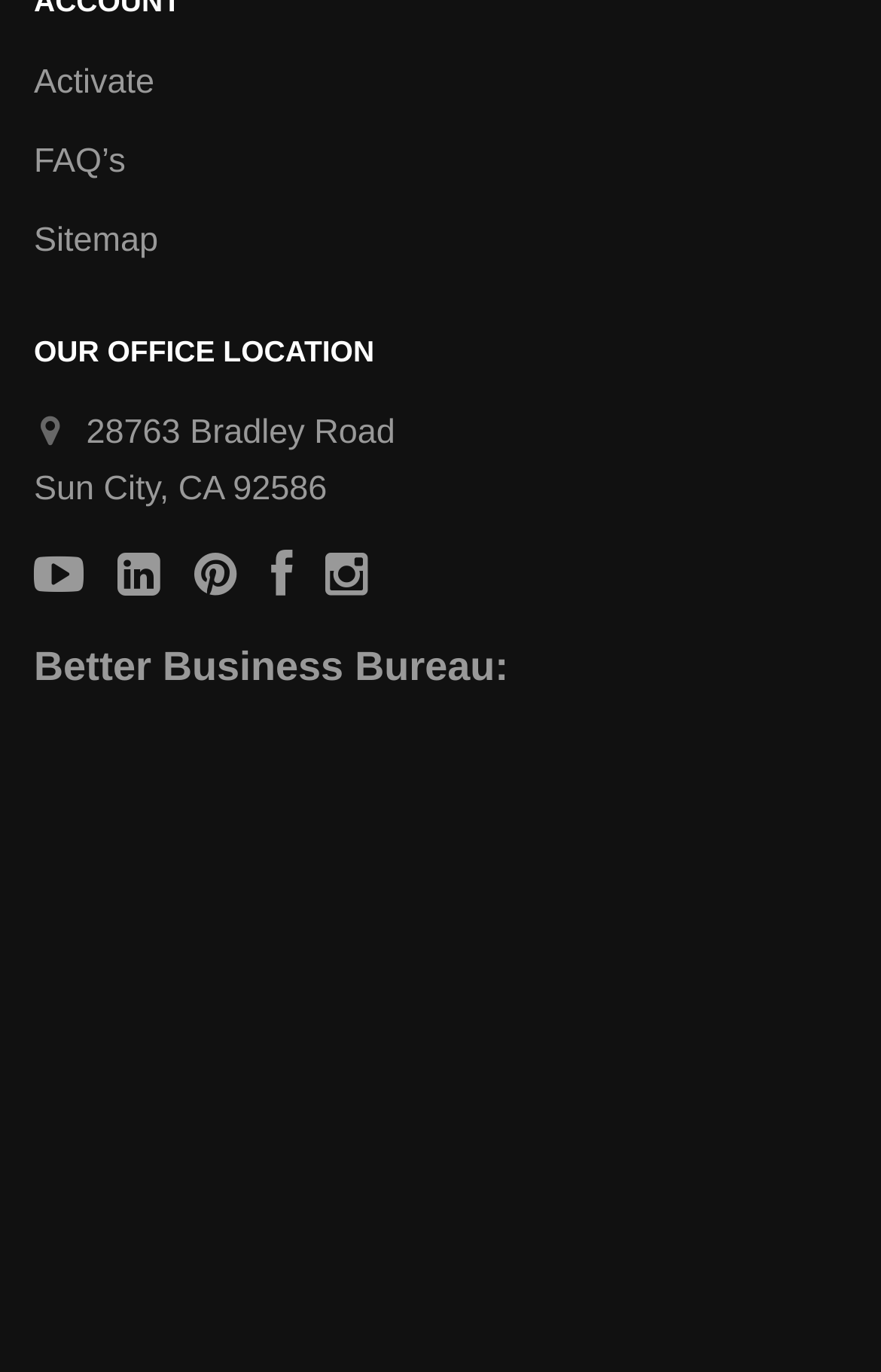Determine the bounding box coordinates for the HTML element described here: "Terms and Conditions".

[0.038, 0.397, 0.41, 0.434]